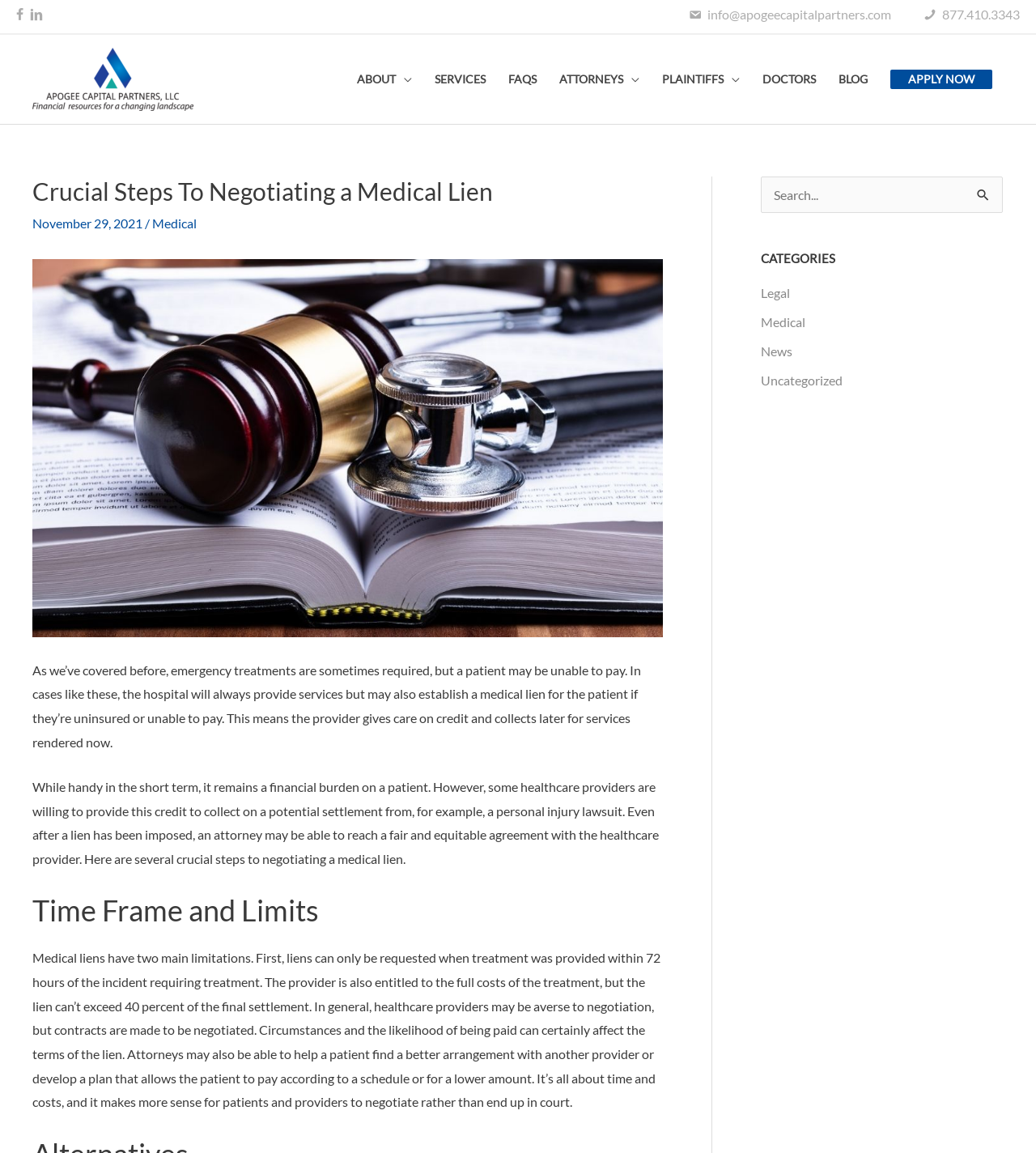Identify the bounding box coordinates for the UI element described by the following text: "parent_node: Search for: name="s" placeholder="Search..."". Provide the coordinates as four float numbers between 0 and 1, in the format [left, top, right, bottom].

[0.734, 0.153, 0.968, 0.185]